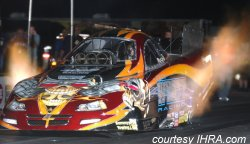Craft a detailed explanation of the image.

The image showcases a vibrant and powerful drag racing car, featuring a striking paint job with a blend of red, yellow, and intricate graphics. The scene is illuminated by bright lights that highlight the vehicle's sleek design as it prepares for an exciting race. Flames and smoke billow from the exhaust, emphasizing the raw power and adrenaline of the drag racing scene. This dynamic moment captures the essence of high-speed motorsport, showcasing the energy and intensity that defines drag racing events like those organized by the International Hot Rod Association (IHRA). The image is provided courtesy of IHRA.com, reflecting the excitement surrounding the sport and its competitors.